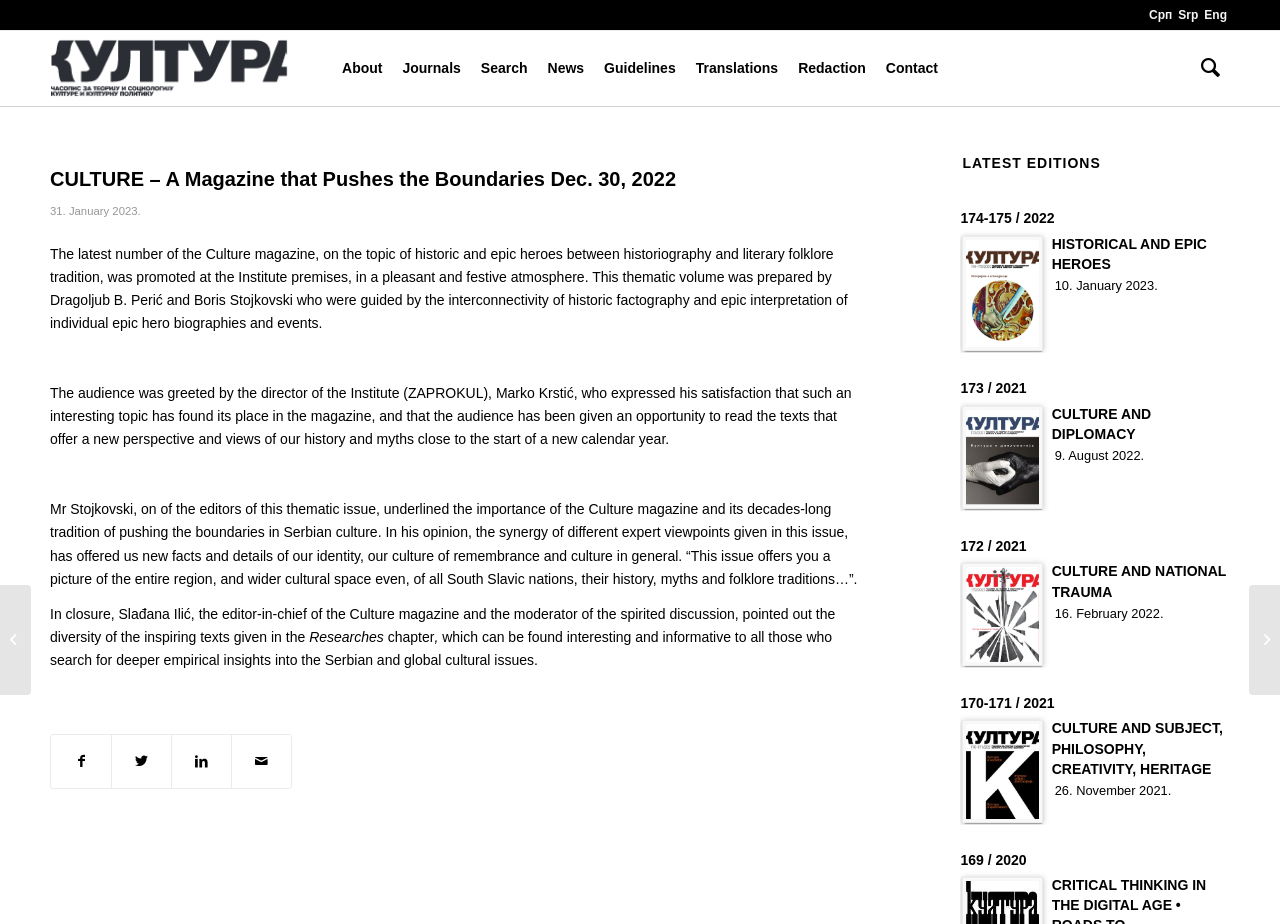Give a comprehensive overview of the webpage, including key elements.

The webpage is about the Culture magazine, specifically promoting the latest issue on the topic of historic and epic heroes between historiography and literary folklore tradition. At the top, there are three language options: Срп, Srp, and Eng. Below them, there is a logo of Časopis Kultura, a magazine title, and several navigation links: About, Journals, Search, News, Guidelines, Translations, Redaction, and Contact.

The main content is divided into two sections. The first section is an article about the promotion of the latest issue of the Culture magazine. It starts with a heading that mentions the magazine's title and the date. Below the heading, there is a brief description of the event, which took place at the Institute premises. The text is followed by several paragraphs that discuss the importance of the magazine and its tradition of pushing the boundaries in Serbian culture. The editor-in-chief of the Culture magazine, Slađana Ilić, is quoted, highlighting the diversity of the inspiring texts in the issue.

At the bottom of the first section, there are social media links to share the article on Facebook, Twitter, LinkedIn, and by email.

The second section is titled "LATEST EDITIONS" and lists several issues of the Culture magazine, including the latest one, with their corresponding dates and brief descriptions. Each issue has a link to read more. There is also an image associated with one of the issues, Kultura broj 172.

On the left side of the page, there are two more links: one to the promotion of the new 174-175th issue of Kutura magazine and another to a big panel discussion called “Culture and National Trauma” organised by the Institute.